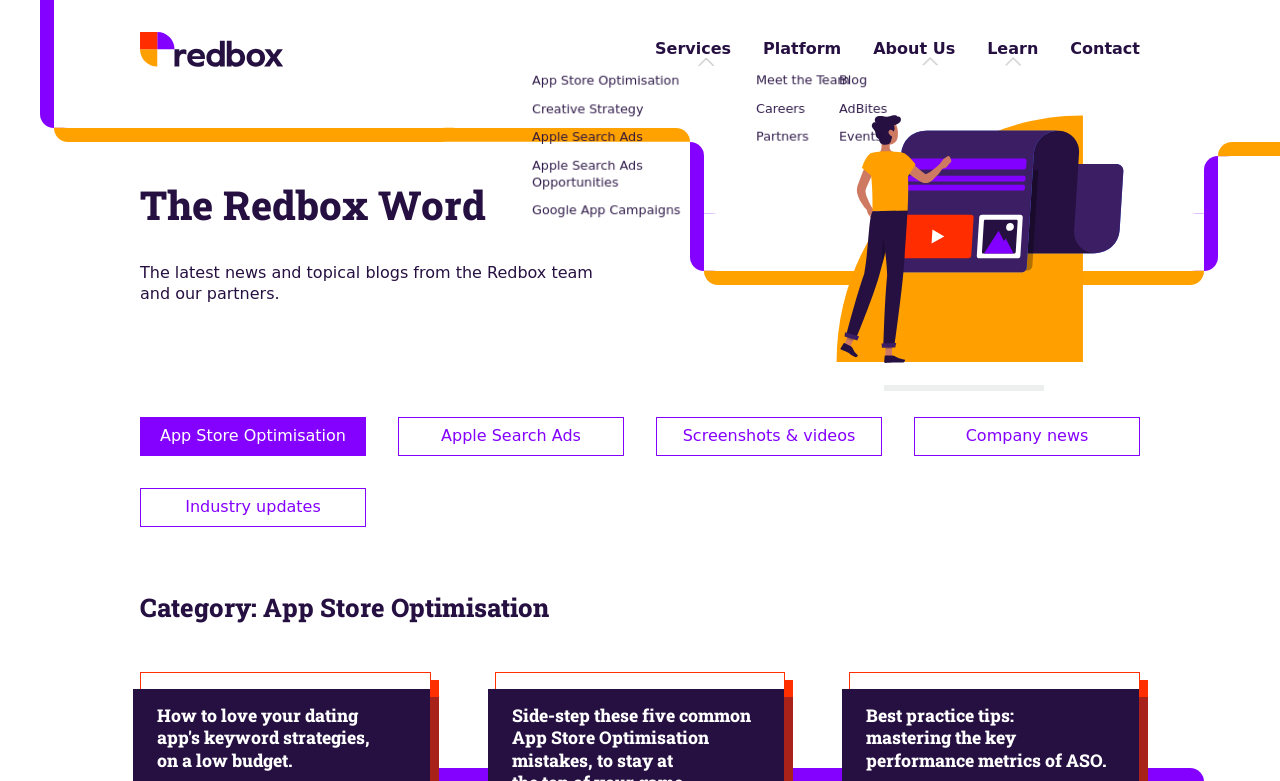Please provide the bounding box coordinates for the element that needs to be clicked to perform the instruction: "Contact Redbox". The coordinates must consist of four float numbers between 0 and 1, formatted as [left, top, right, bottom].

[0.836, 0.05, 0.891, 0.077]